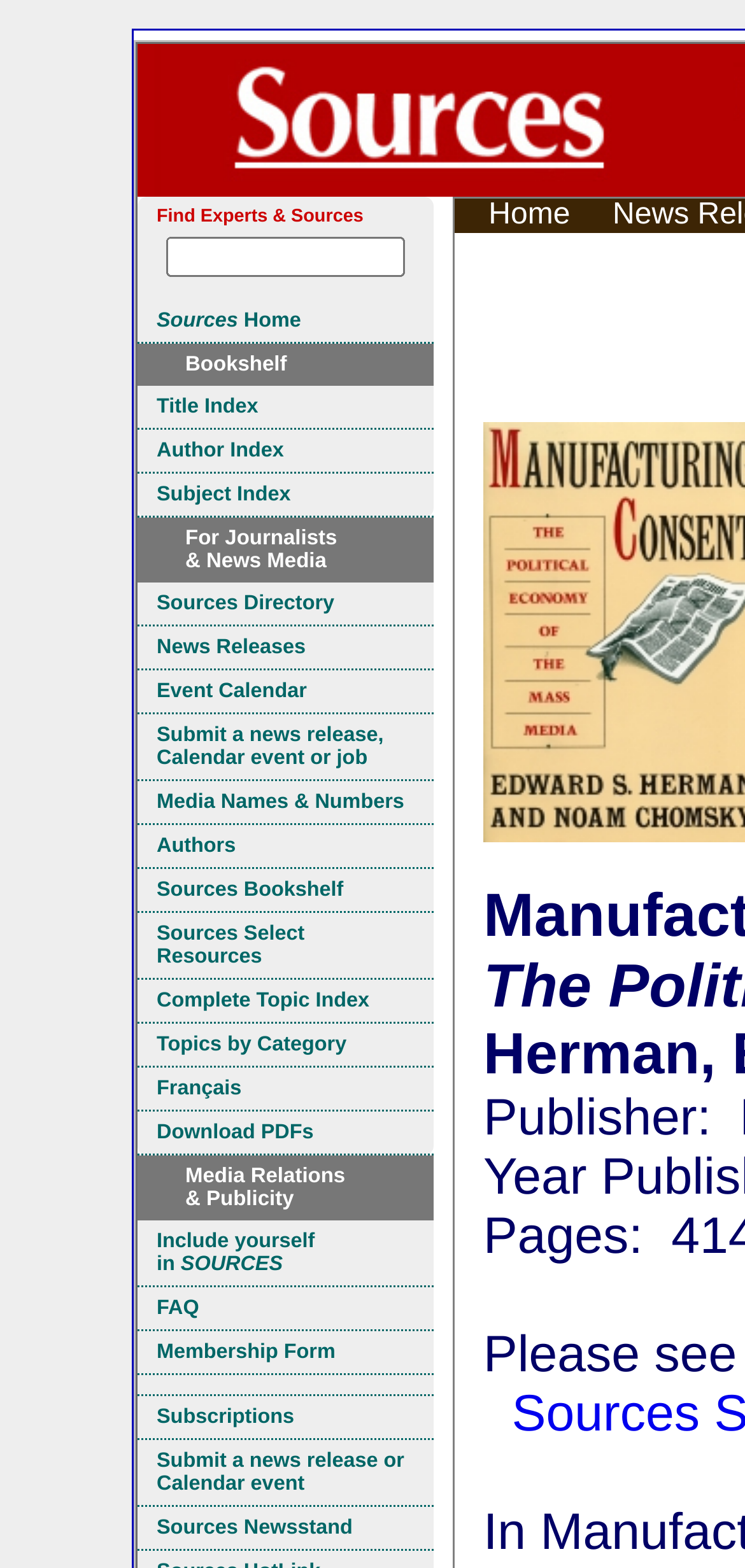Please identify the bounding box coordinates of the element I should click to complete this instruction: 'view books by author'. The coordinates should be given as four float numbers between 0 and 1, like this: [left, top, right, bottom].

[0.185, 0.274, 0.582, 0.302]